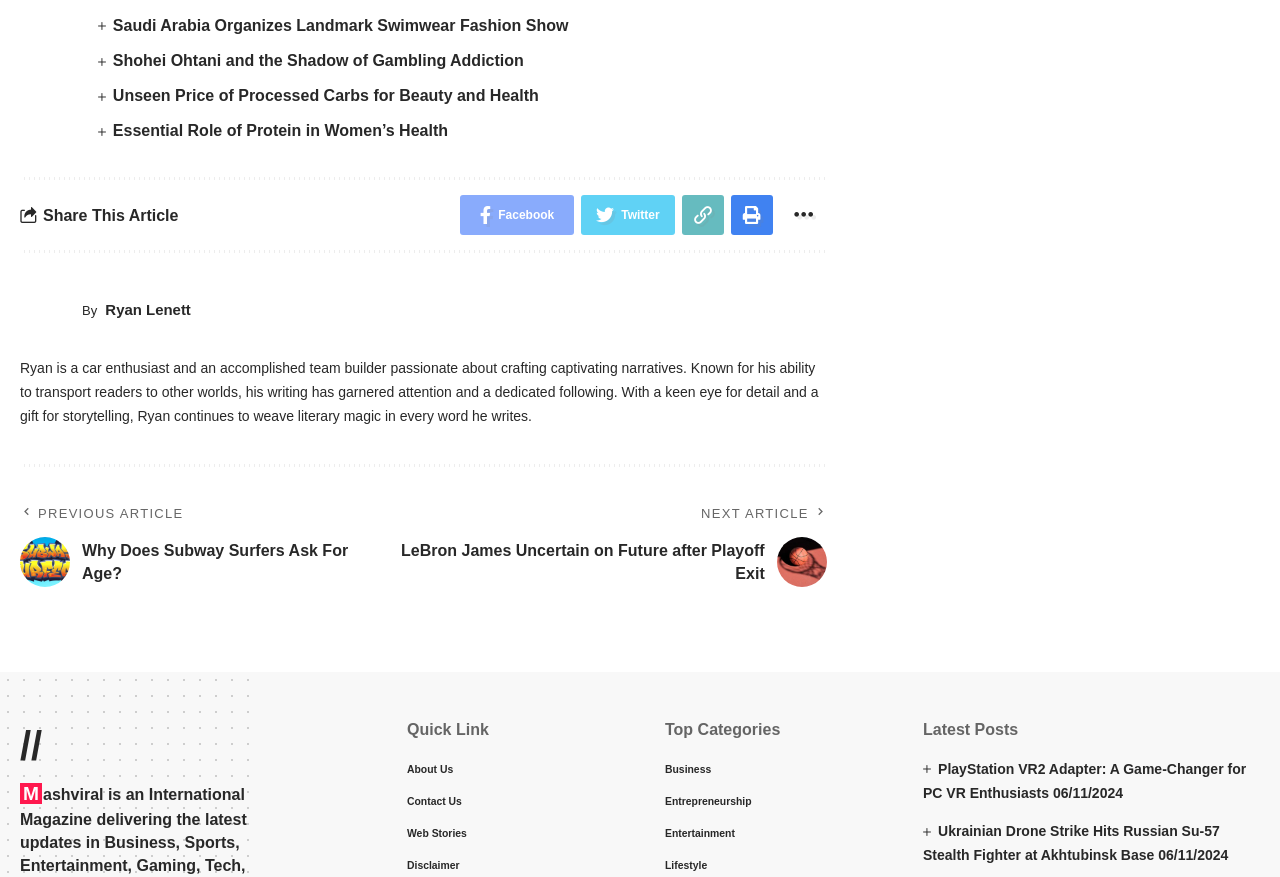Given the element description: "parent_node: By Ryan Lenett", predict the bounding box coordinates of this UI element. The coordinates must be four float numbers between 0 and 1, given as [left, top, right, bottom].

[0.016, 0.328, 0.055, 0.385]